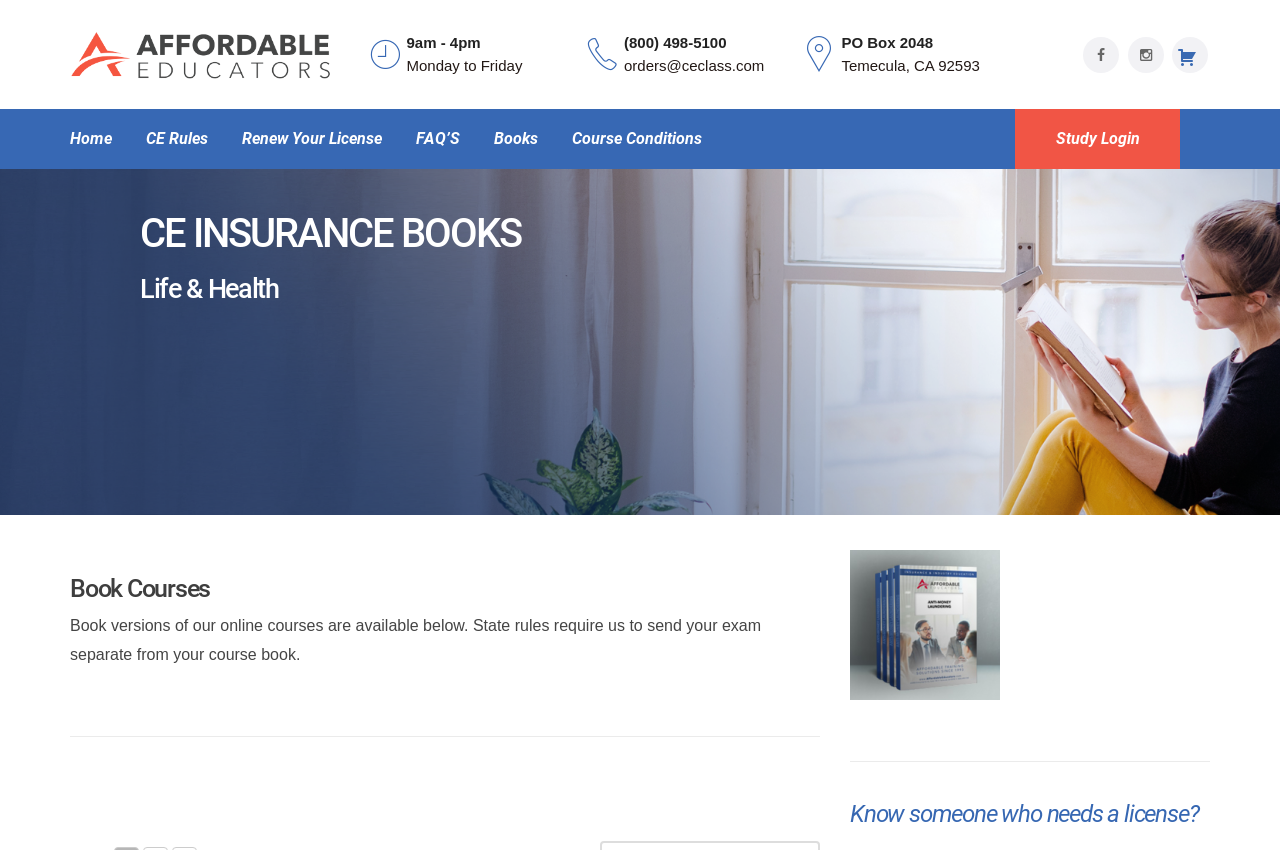Please locate the bounding box coordinates for the element that should be clicked to achieve the following instruction: "login to Study". Ensure the coordinates are given as four float numbers between 0 and 1, i.e., [left, top, right, bottom].

[0.793, 0.155, 0.922, 0.173]